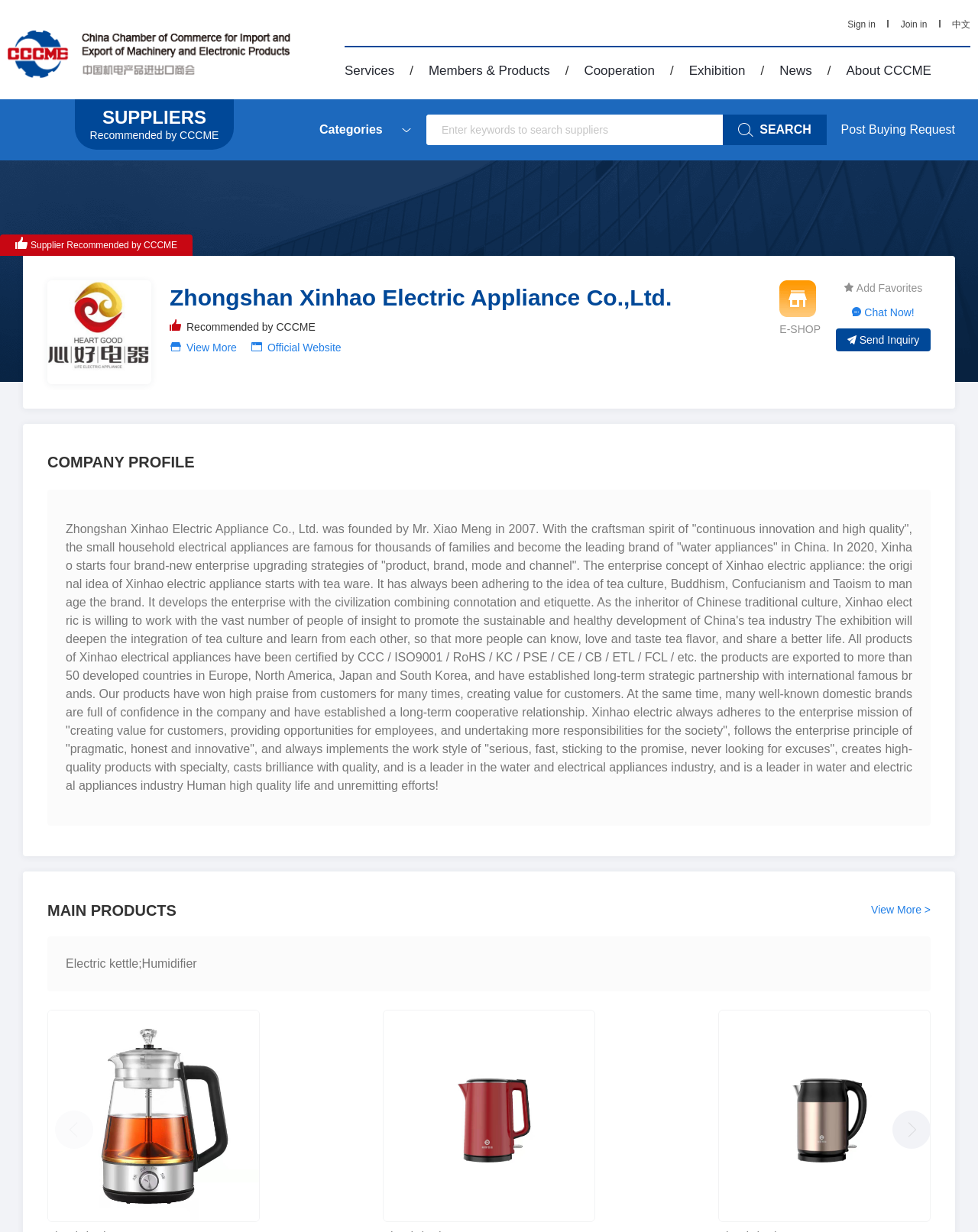Show the bounding box coordinates for the element that needs to be clicked to execute the following instruction: "Chat with Zhongshan Xinhao Electric Appliance Co.,Ltd.". Provide the coordinates in the form of four float numbers between 0 and 1, i.e., [left, top, right, bottom].

[0.871, 0.249, 0.935, 0.258]